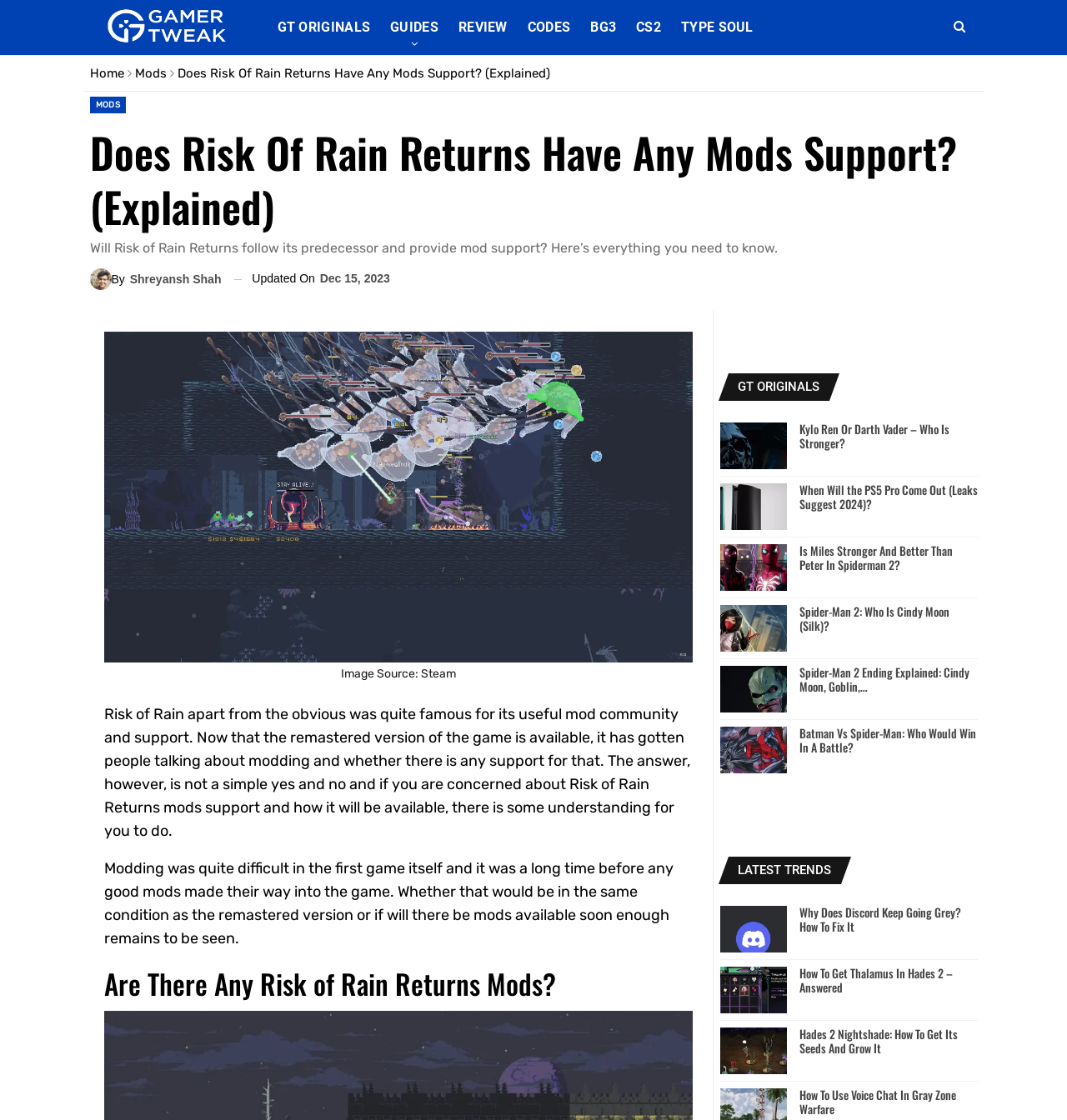Determine the bounding box coordinates of the section I need to click to execute the following instruction: "Check the latest trends". Provide the coordinates as four float numbers between 0 and 1, i.e., [left, top, right, bottom].

[0.691, 0.77, 0.779, 0.784]